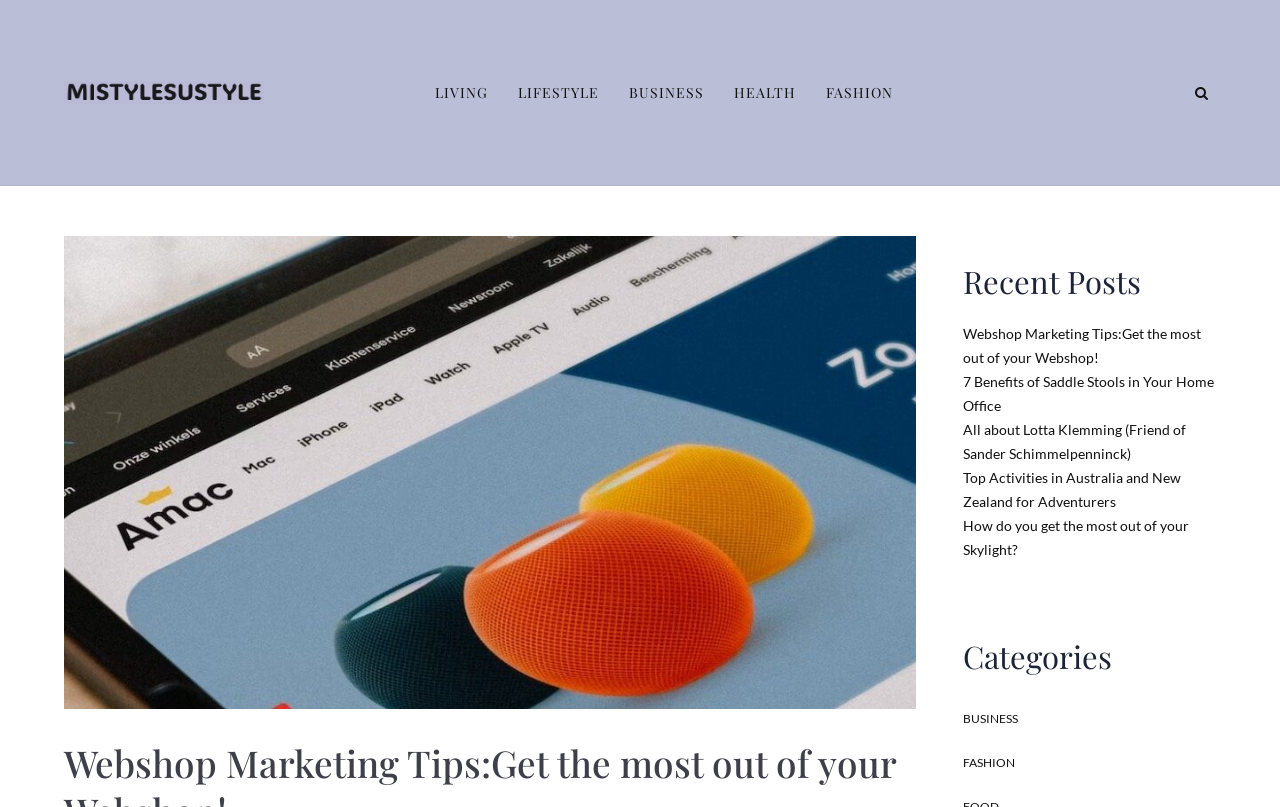Offer a meticulous caption that includes all visible features of the webpage.

This webpage appears to be a blog or online publication focused on webshop marketing tips and various lifestyle topics. At the top left, there is a logo and link to "Mi Style Su Style" accompanied by an image. To the right of the logo, there are several links to different categories, including "LIVING", "LIFESTYLE", "BUSINESS", "HEALTH", and "FASHION". 

On the top right, there is a search icon represented by a magnifying glass symbol. Below the top navigation bar, there is a large image of a person using a tablet, likely representing an online webshop. 

The main content area is divided into two sections. On the left, there is a list of recent posts, including "Webshop Marketing Tips:Get the most out of your Webshop!", "7 Benefits of Saddle Stools in Your Home Office", and several other articles. On the right, there is a section titled "Categories" with links to "BUSINESS" and "FASHION".